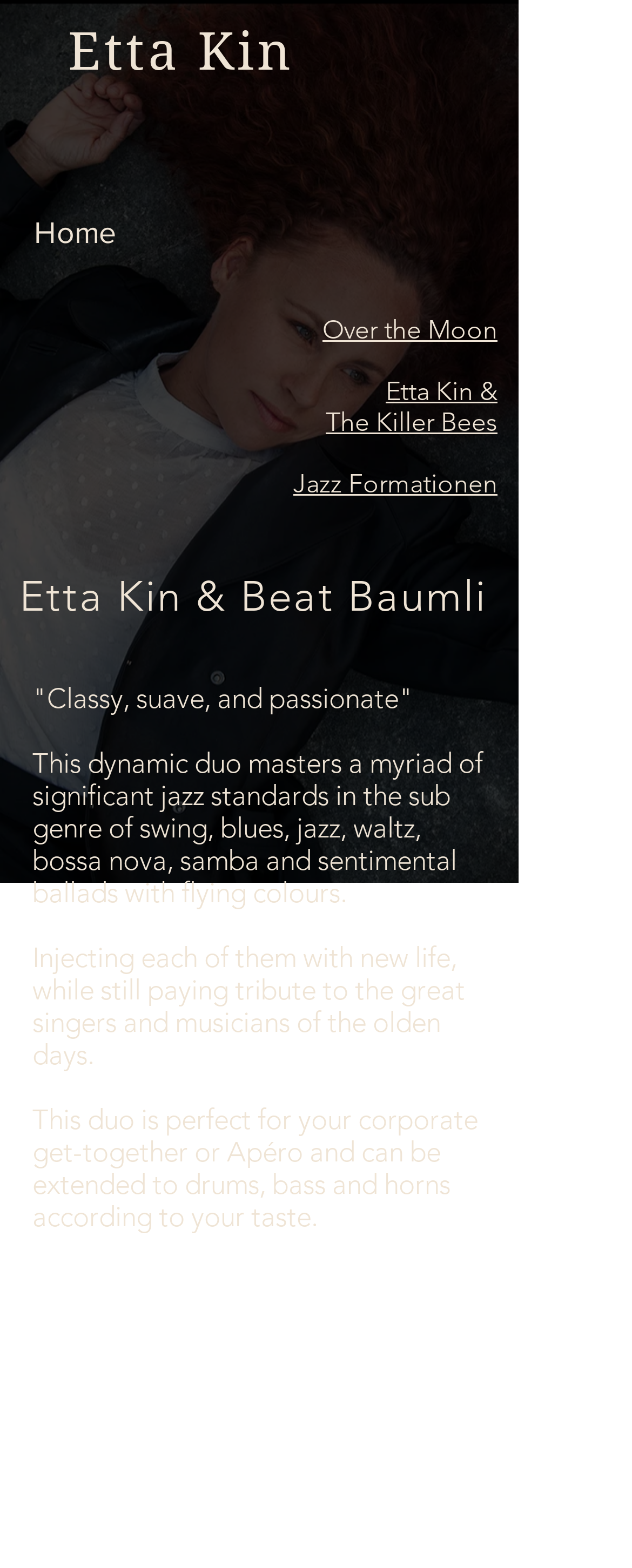What is the style of the duo's music?
Provide a fully detailed and comprehensive answer to the question.

I found the answer by reading the static text element that describes the style of the duo's music, which mentions that it is classy, suave, and passionate.